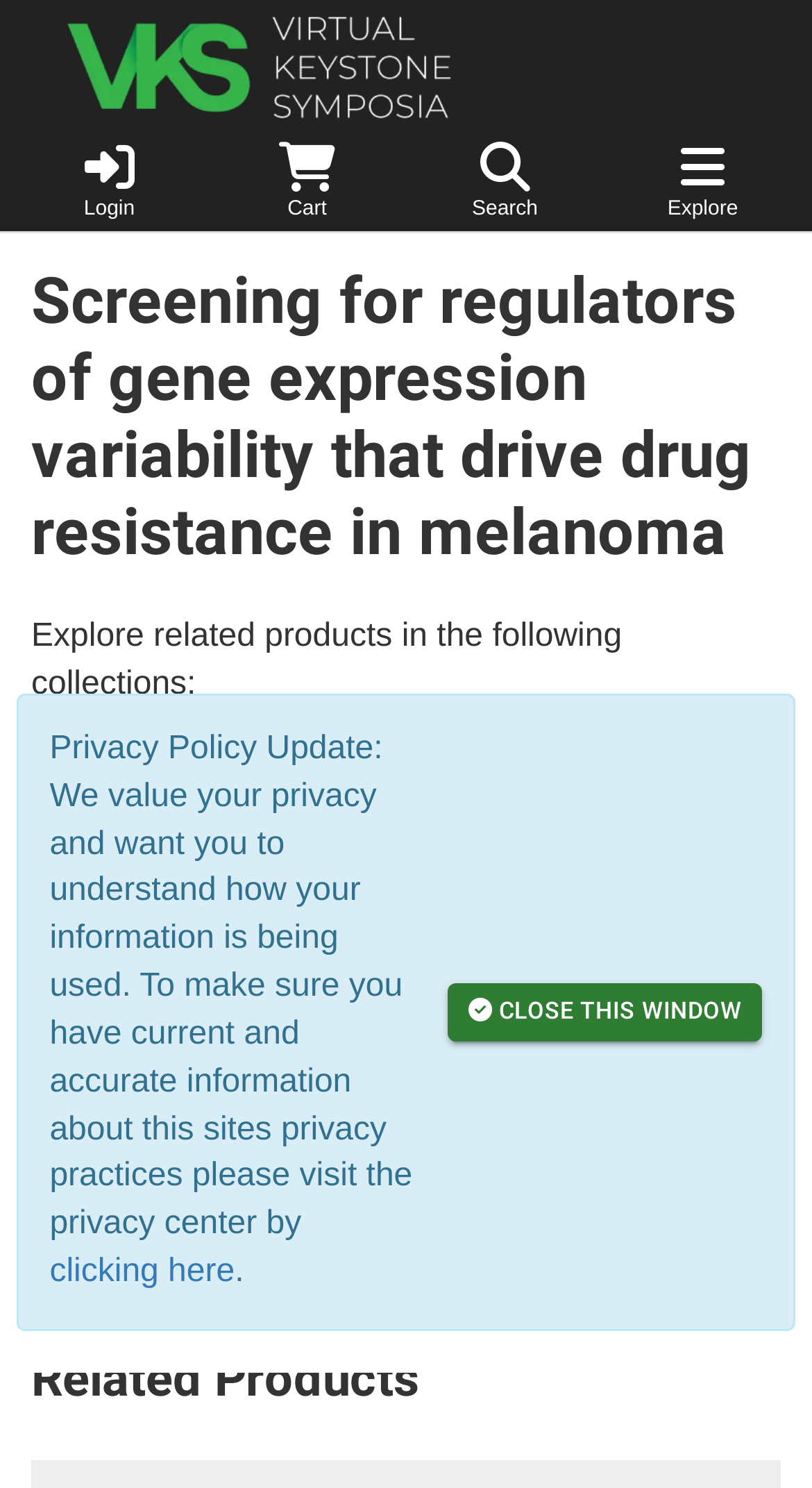Please find and generate the text of the main header of the webpage.

Screening for regulators of gene expression variability that drive drug resistance in melanoma